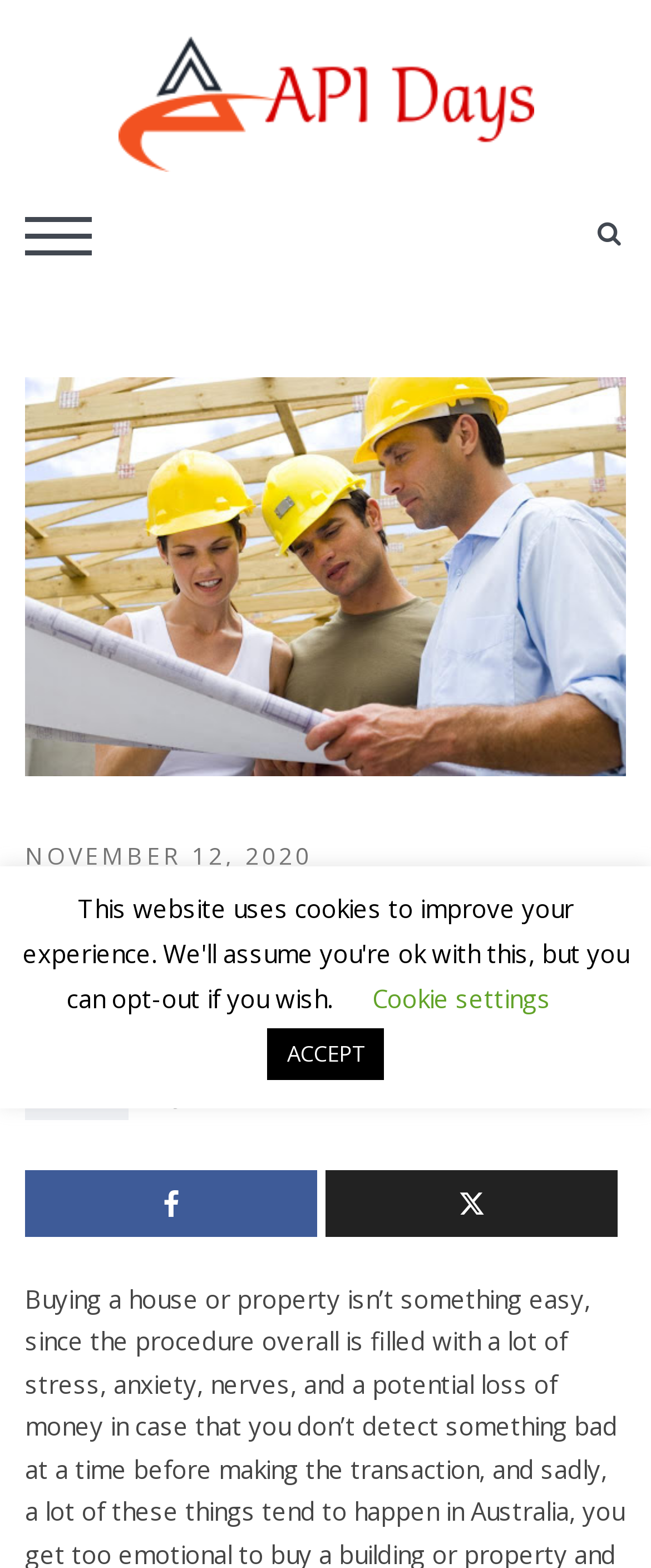Please provide the bounding box coordinates in the format (top-left x, top-left y, bottom-right x, bottom-right y). Remember, all values are floating point numbers between 0 and 1. What is the bounding box coordinate of the region described as: ACCEPT

[0.41, 0.656, 0.59, 0.689]